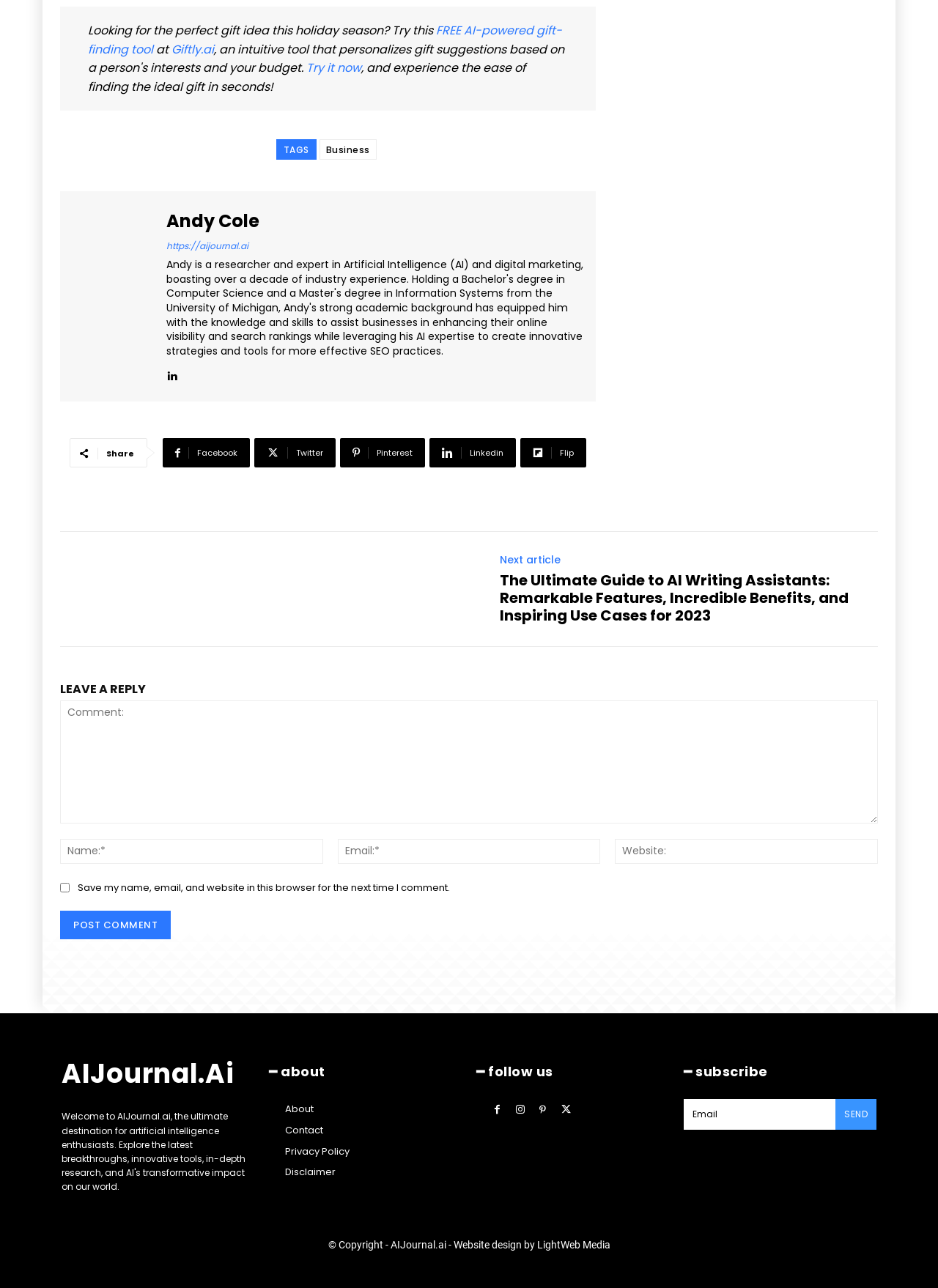Given the description of a UI element: "name="submit" value="Post Comment"", identify the bounding box coordinates of the matching element in the webpage screenshot.

[0.064, 0.707, 0.182, 0.729]